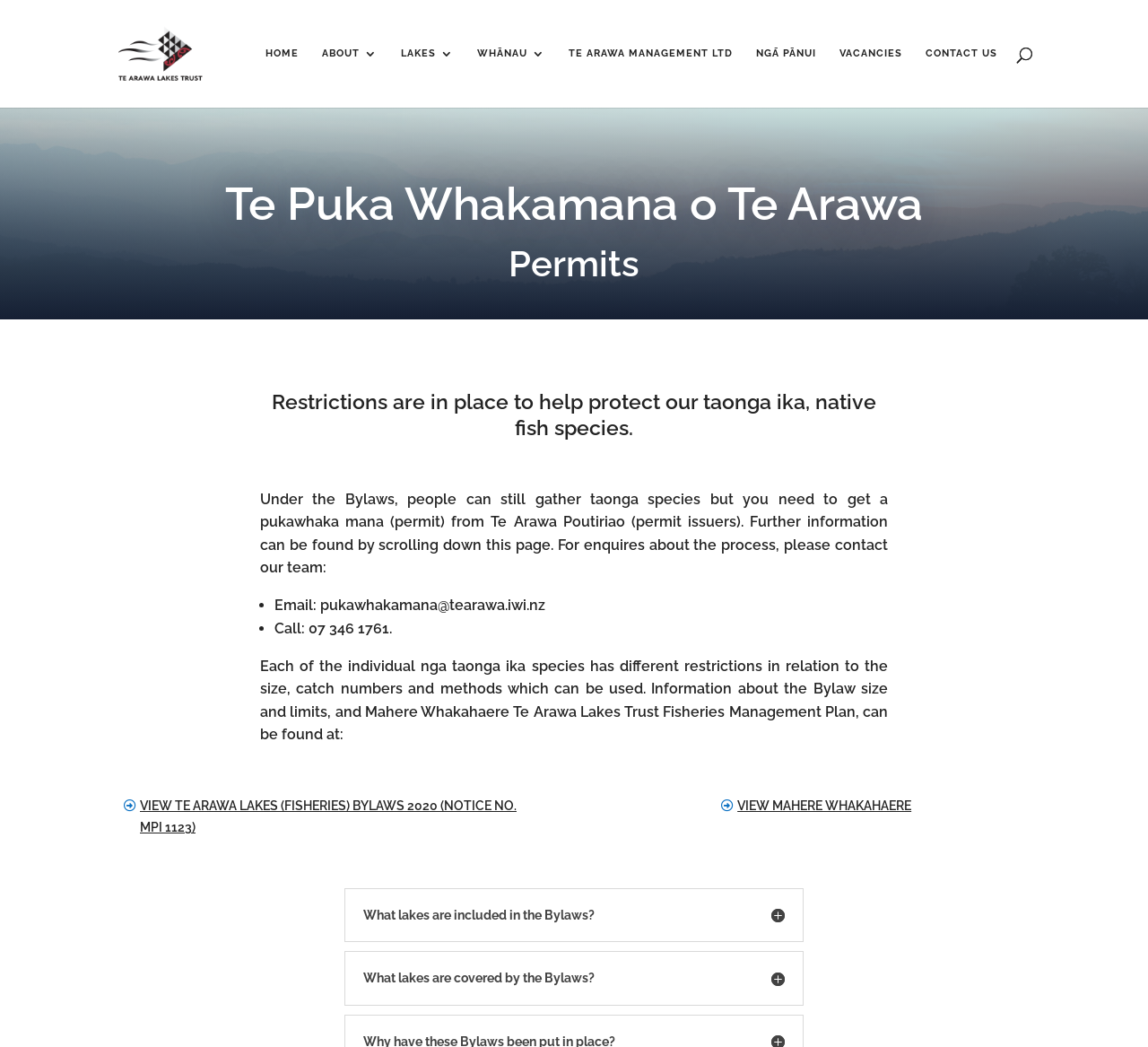What is the name of the trust?
Using the image provided, answer with just one word or phrase.

Te Arawa Lakes Trust